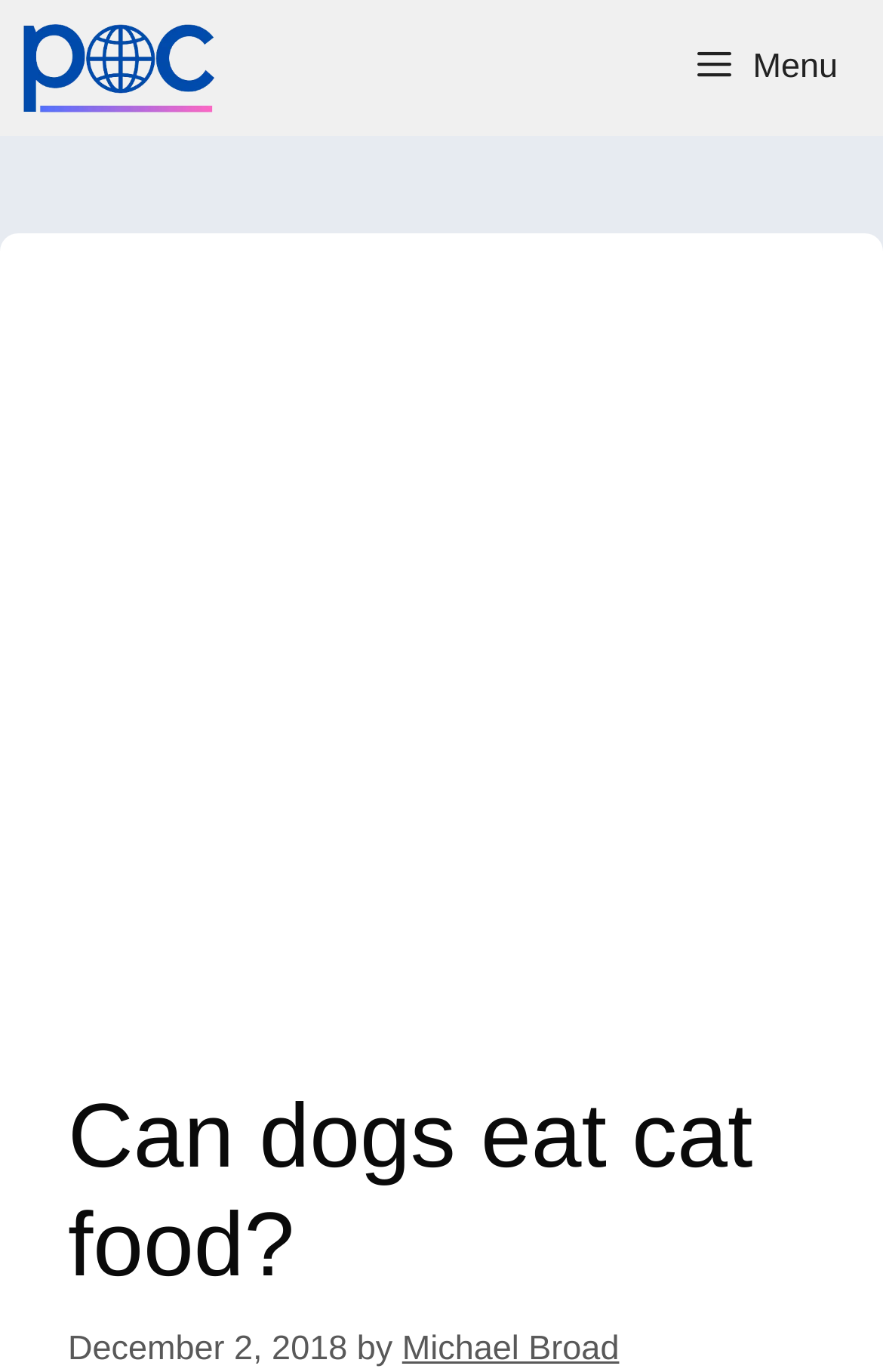Given the following UI element description: "title="Freethinking Animal Advocacy"", find the bounding box coordinates in the webpage screenshot.

[0.026, 0.0, 0.268, 0.099]